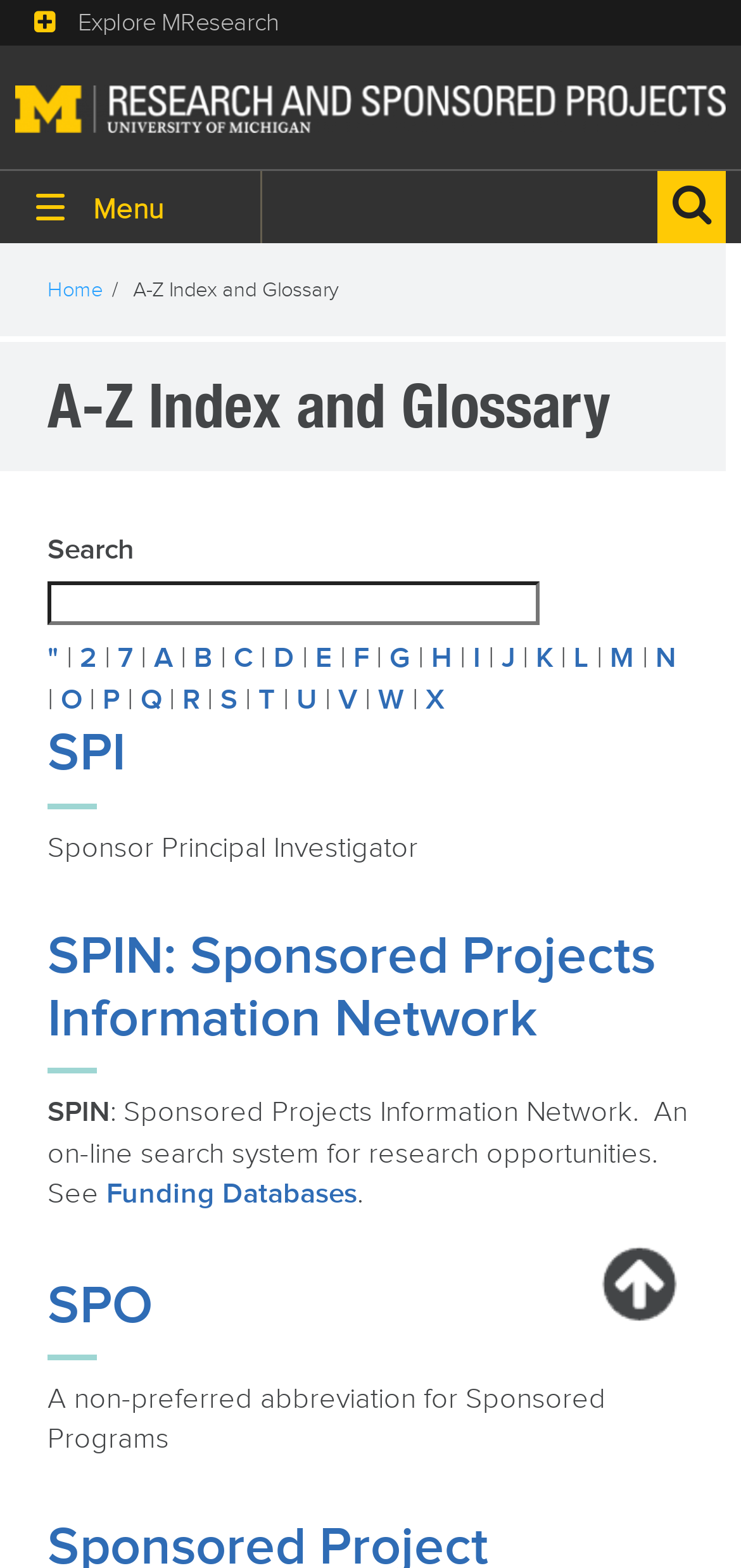Locate the bounding box coordinates of the segment that needs to be clicked to meet this instruction: "Click on A-Z Index and Glossary".

[0.179, 0.177, 0.456, 0.193]